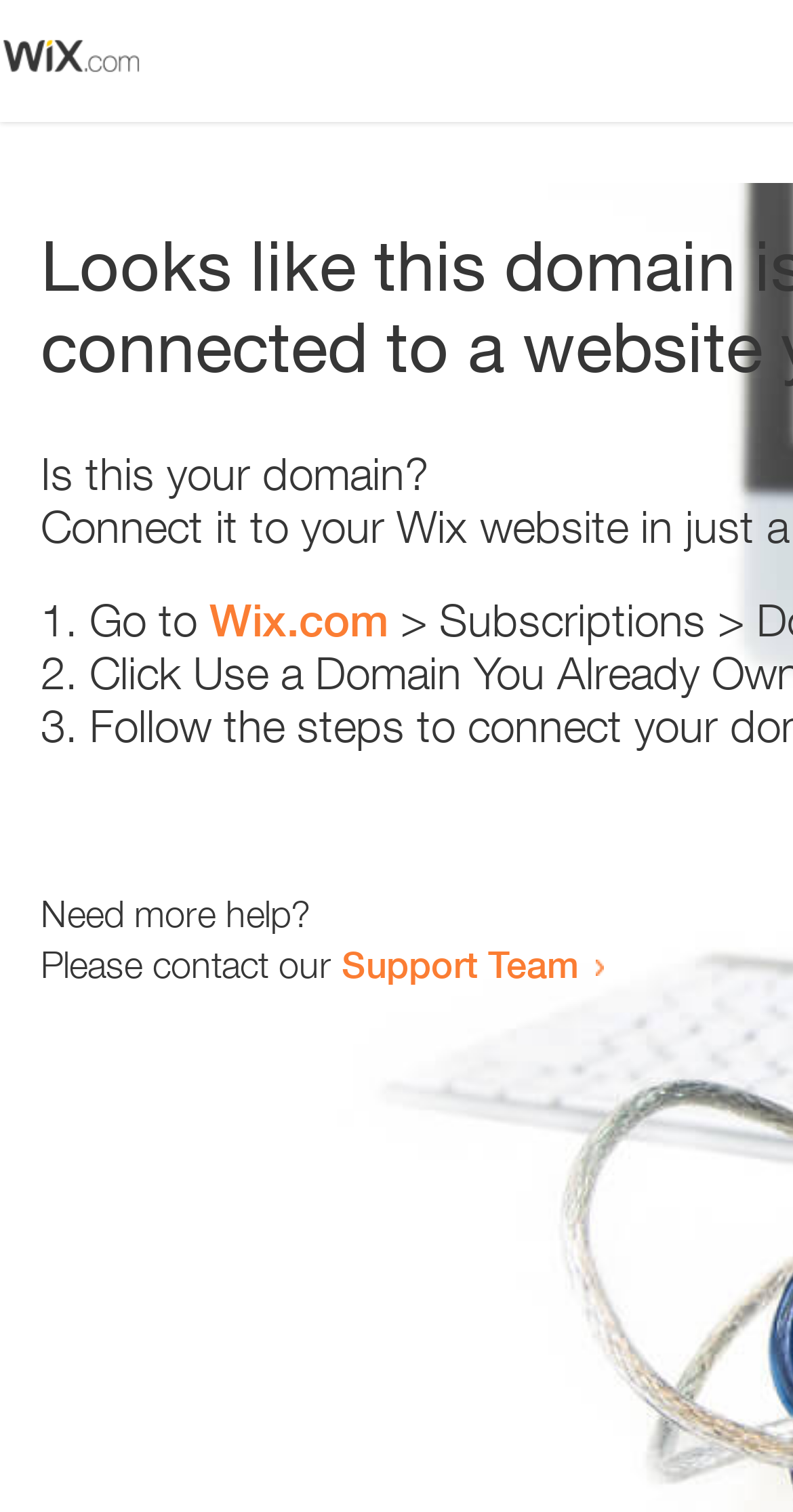Can you find and generate the webpage's heading?

Looks like this domain isn't
connected to a website yet